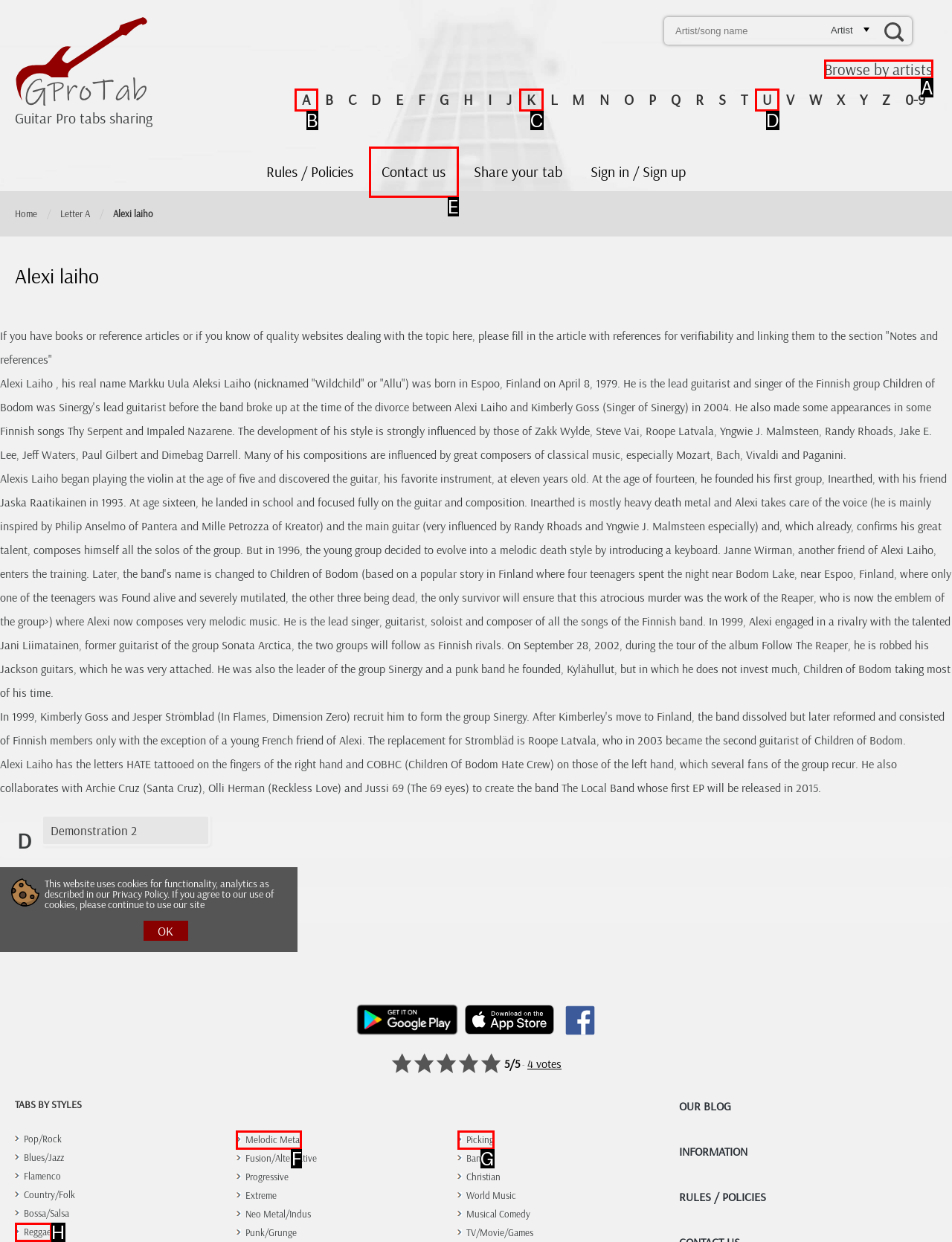Identify the letter of the option that should be selected to accomplish the following task: Browse tabs by artist. Provide the letter directly.

A